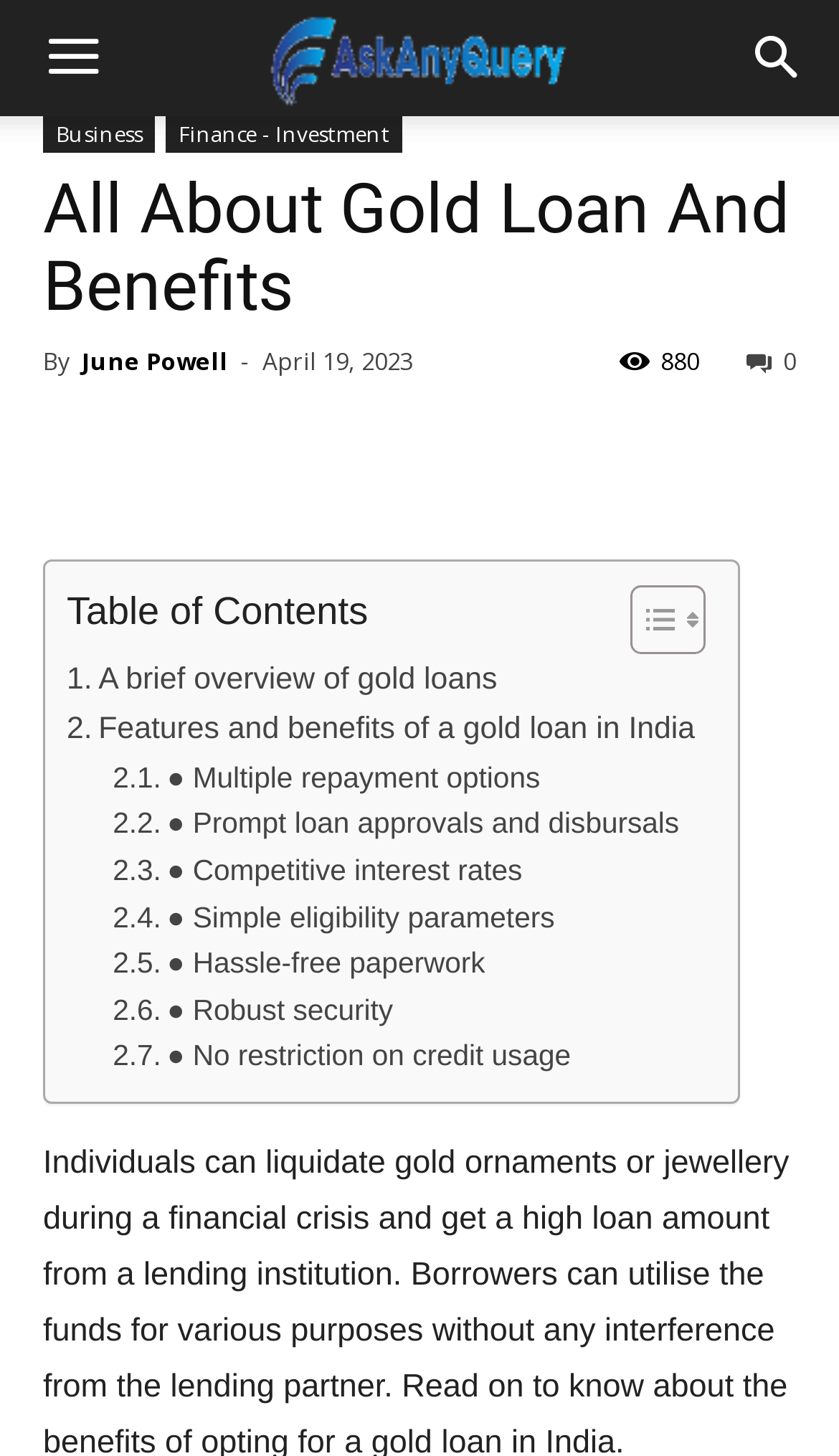What is the date of the article?
Refer to the image and offer an in-depth and detailed answer to the question.

The date of the article can be found by looking at the header section of the webpage, where it says 'April 19, 2023'.